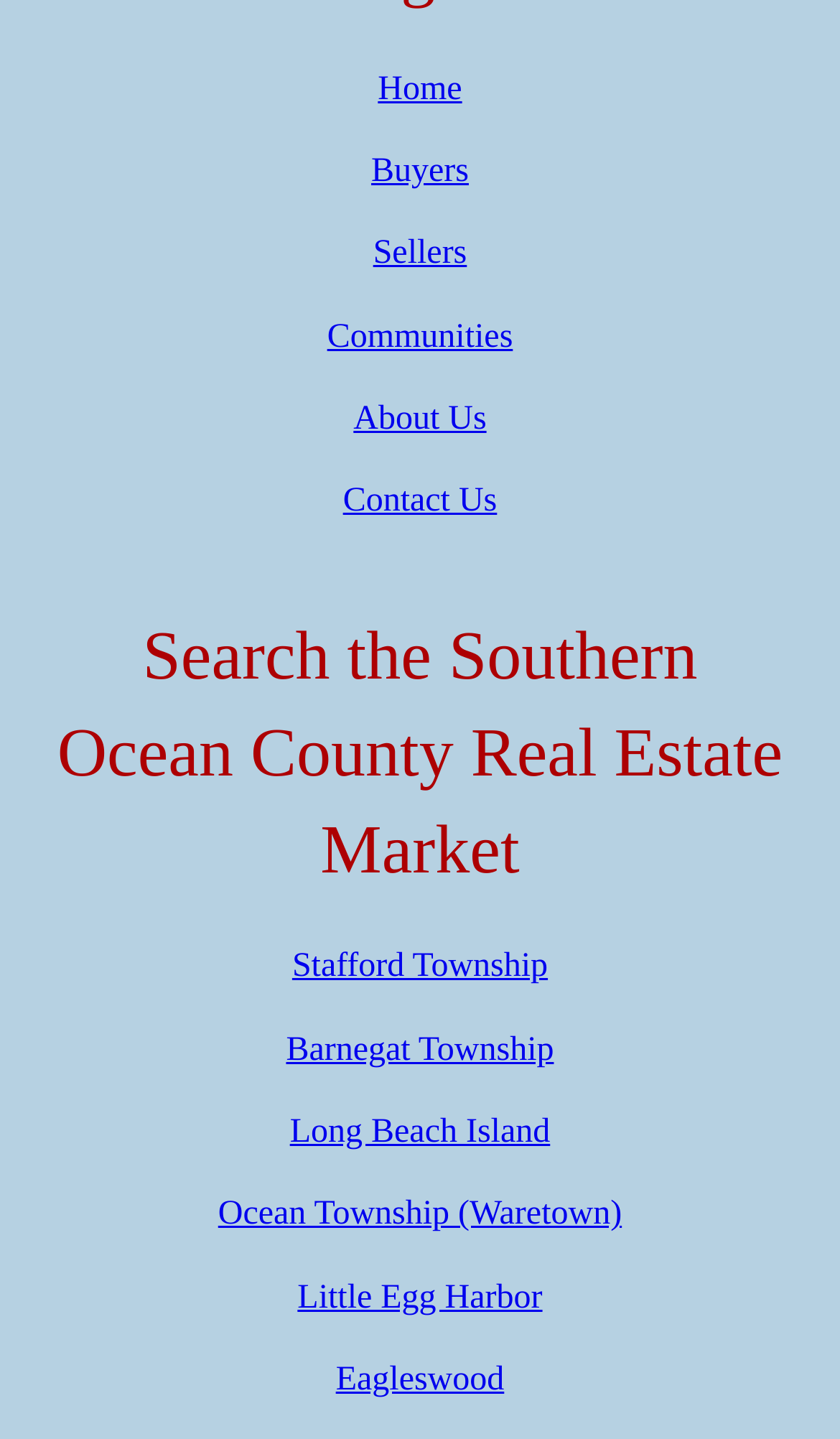How many townships are listed on the webpage?
Look at the screenshot and give a one-word or phrase answer.

7